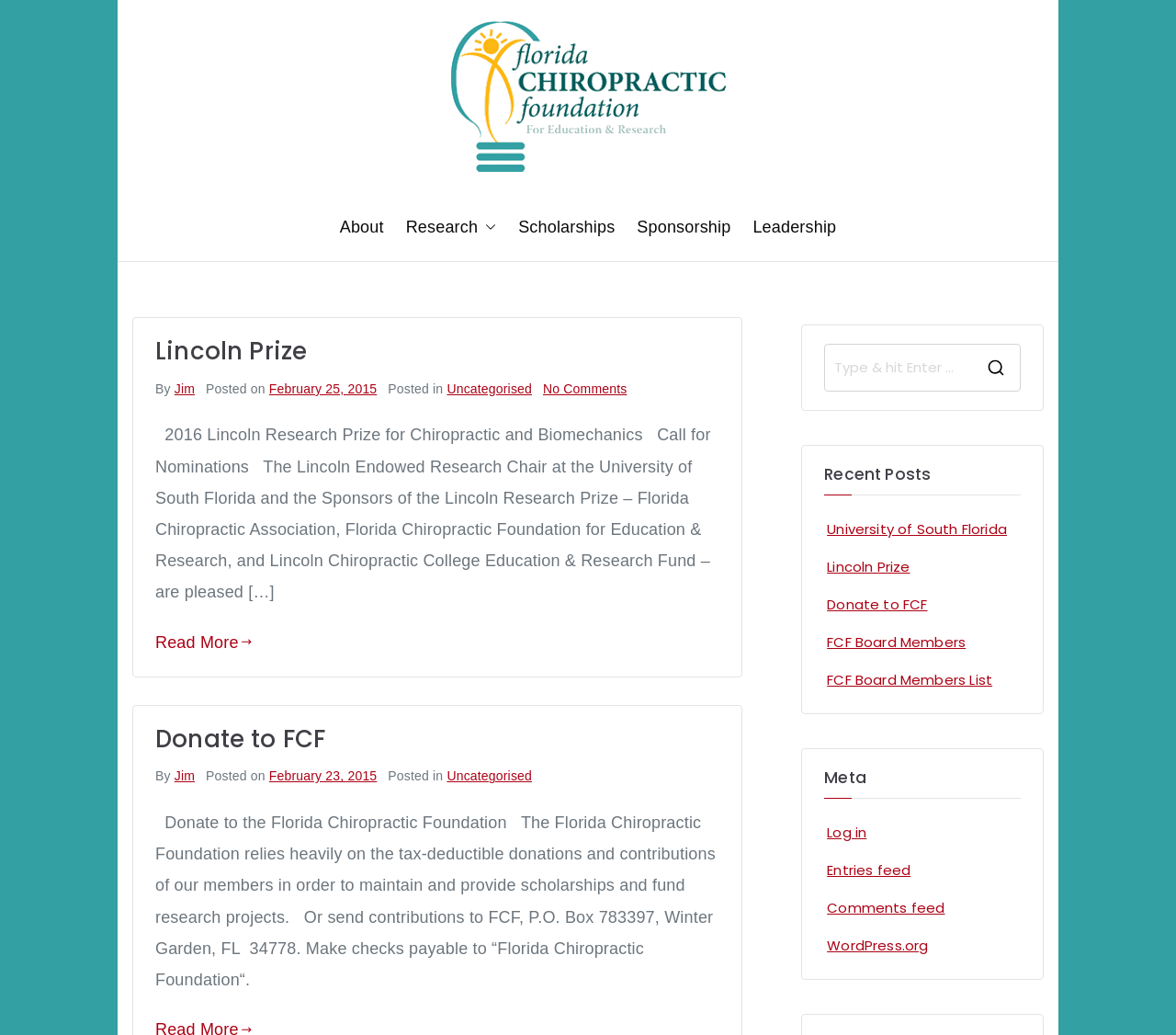Determine the bounding box coordinates for the area that needs to be clicked to fulfill this task: "Donate to the Florida Chiropractic Foundation". The coordinates must be given as four float numbers between 0 and 1, i.e., [left, top, right, bottom].

[0.132, 0.698, 0.277, 0.73]